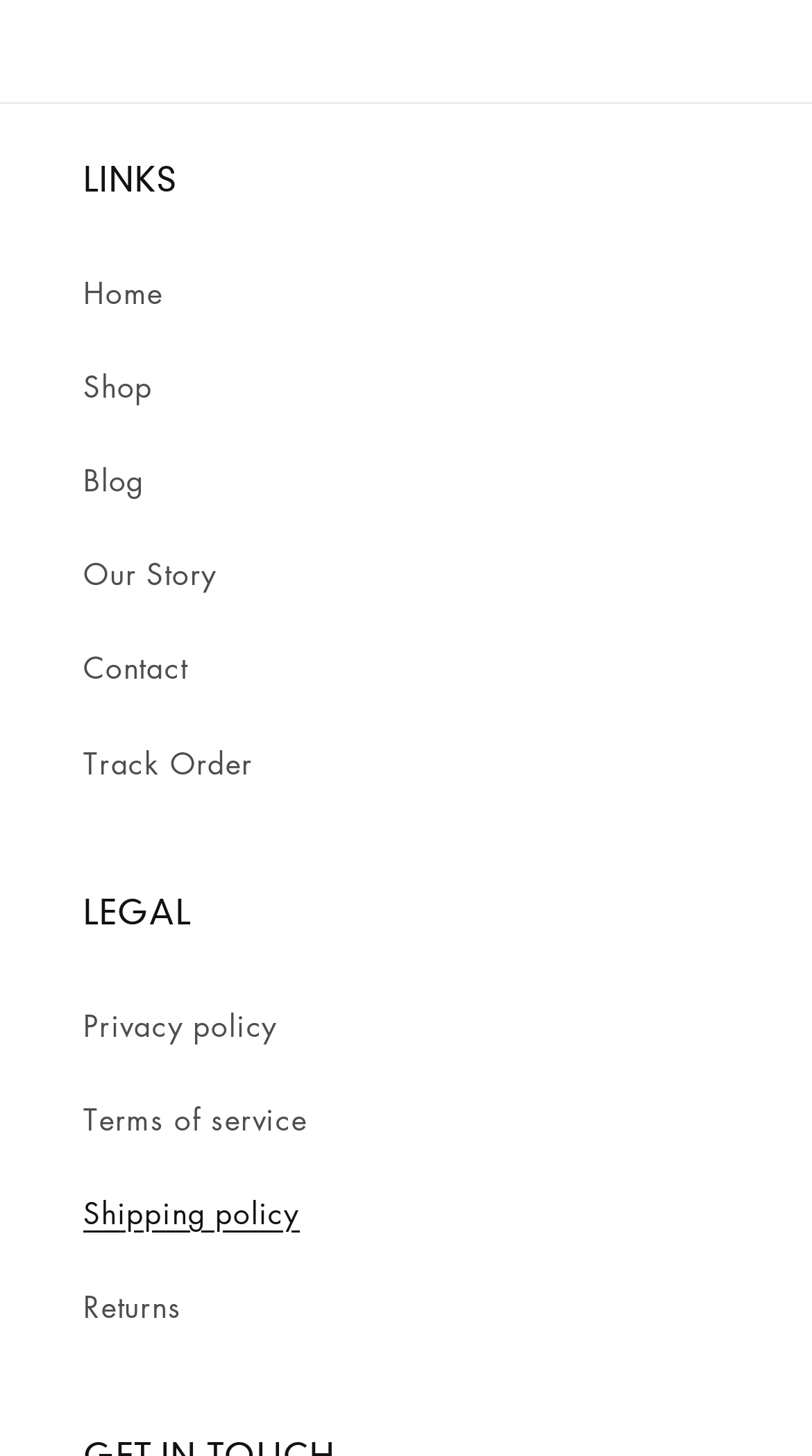Determine the bounding box coordinates for the area that needs to be clicked to fulfill this task: "Visit the Wall Street Pit website". The coordinates must be given as four float numbers between 0 and 1, i.e., [left, top, right, bottom].

None